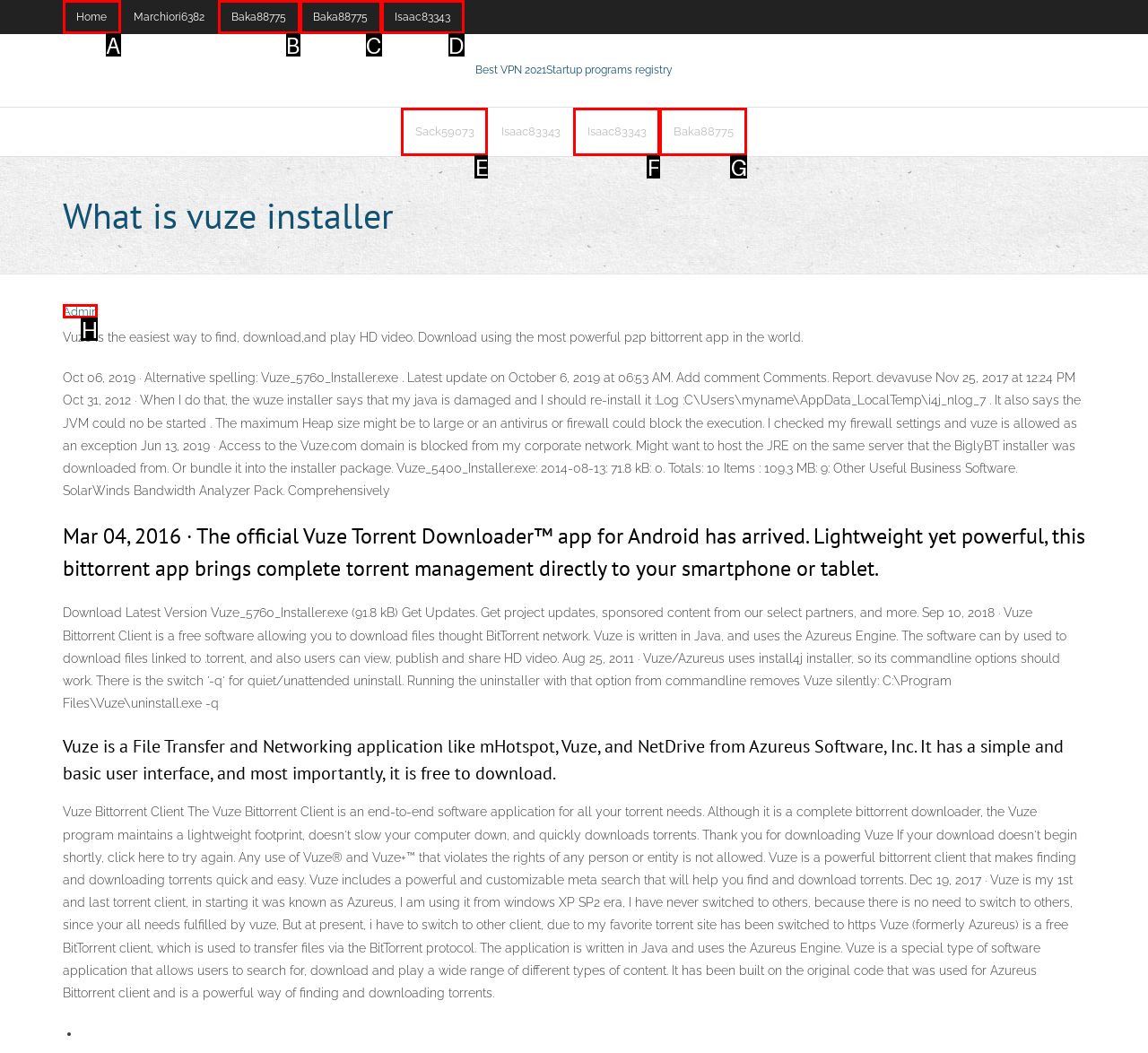Determine which HTML element should be clicked for this task: Click on the Admin link
Provide the option's letter from the available choices.

H